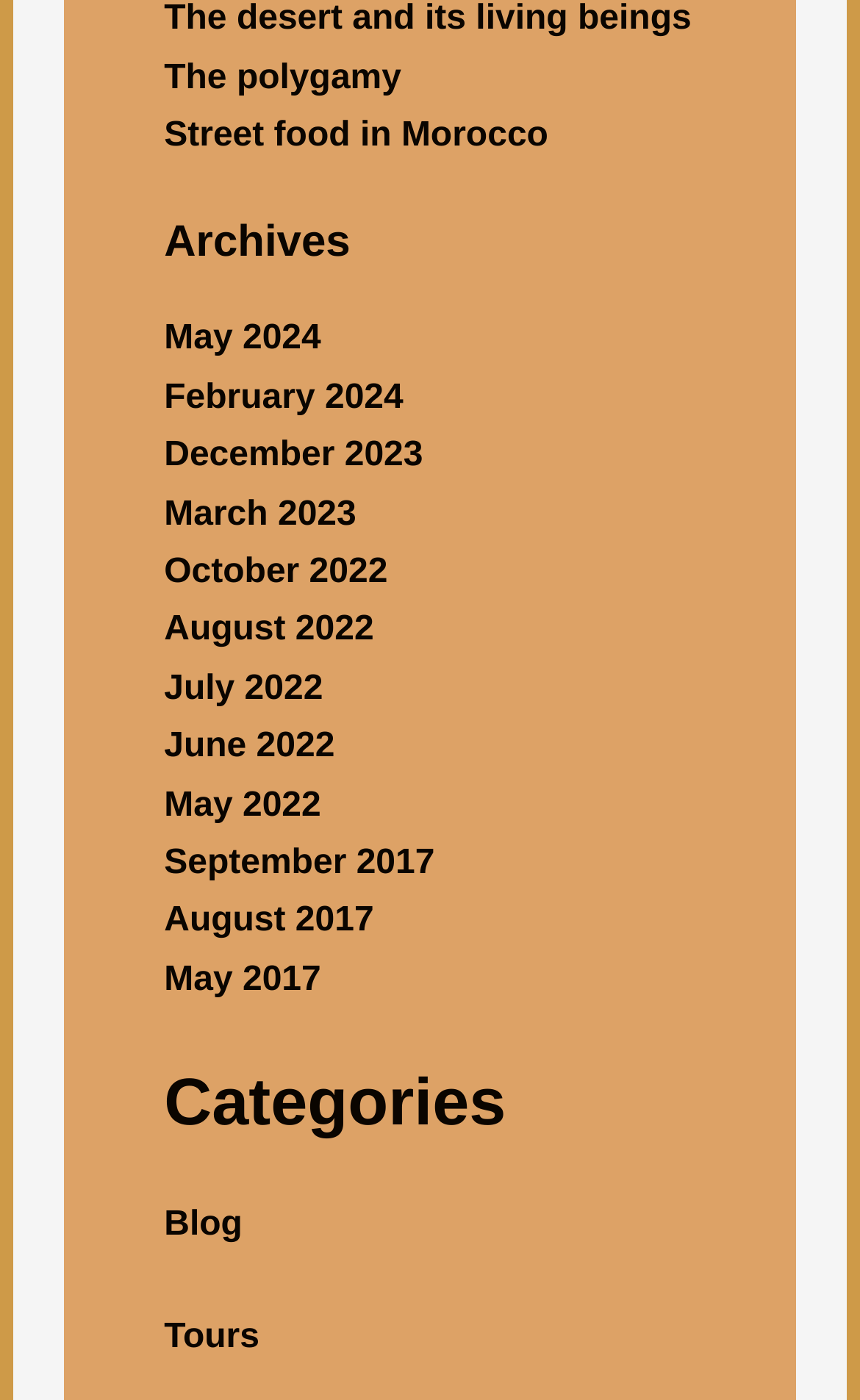How many menu items are there in the footer menu?
Deliver a detailed and extensive answer to the question.

I counted the menu items in the footer menu and found that there are 7 items: HOME, DAY TRIPS, TOURS, MOROCCO, REVIEWS, CONTACT, and an empty item.